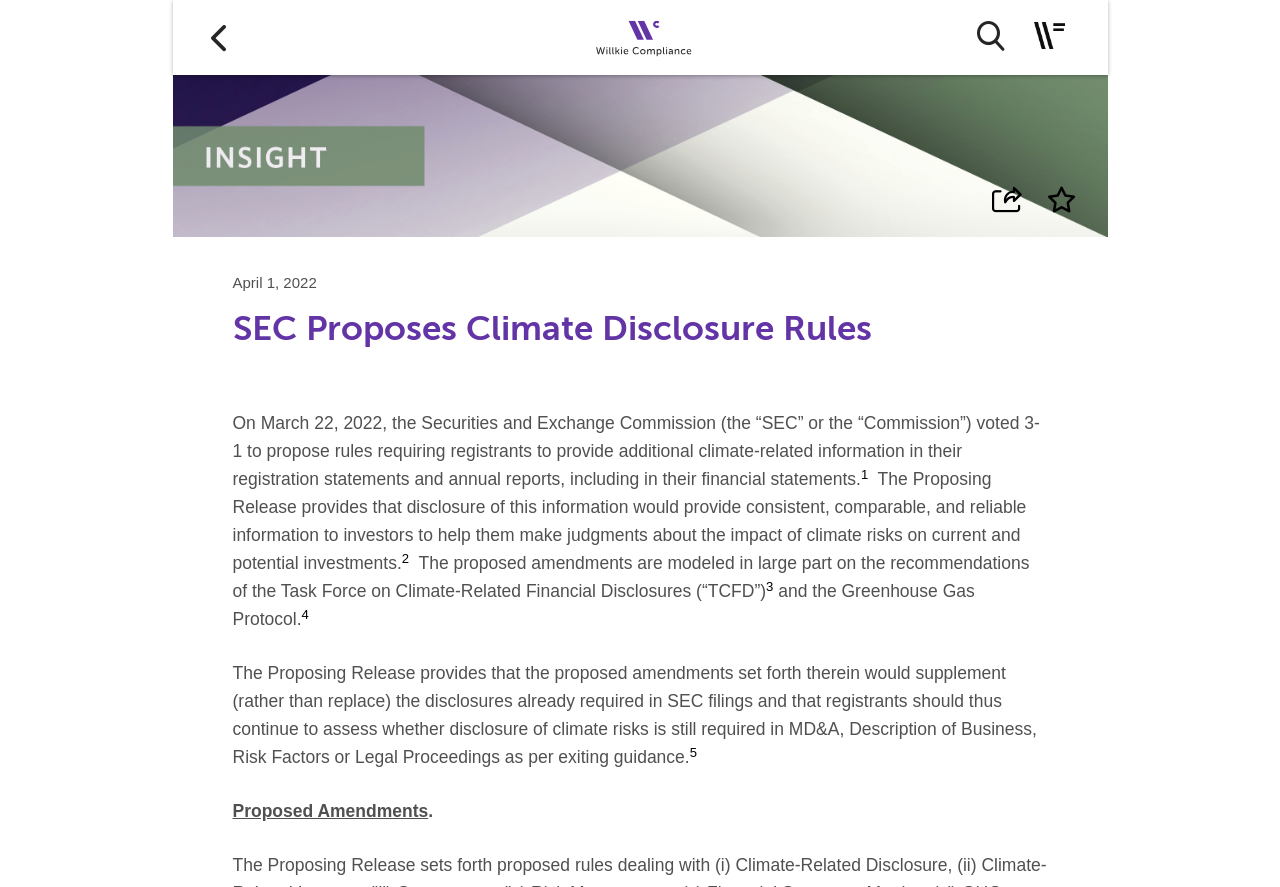What is the name of the task force mentioned in the article?
Look at the webpage screenshot and answer the question with a detailed explanation.

I found the name of the task force mentioned in the article, which is the Task Force on Climate-Related Financial Disclosures (TCFD), in the StaticText element with bounding box coordinates [0.182, 0.624, 0.804, 0.678].